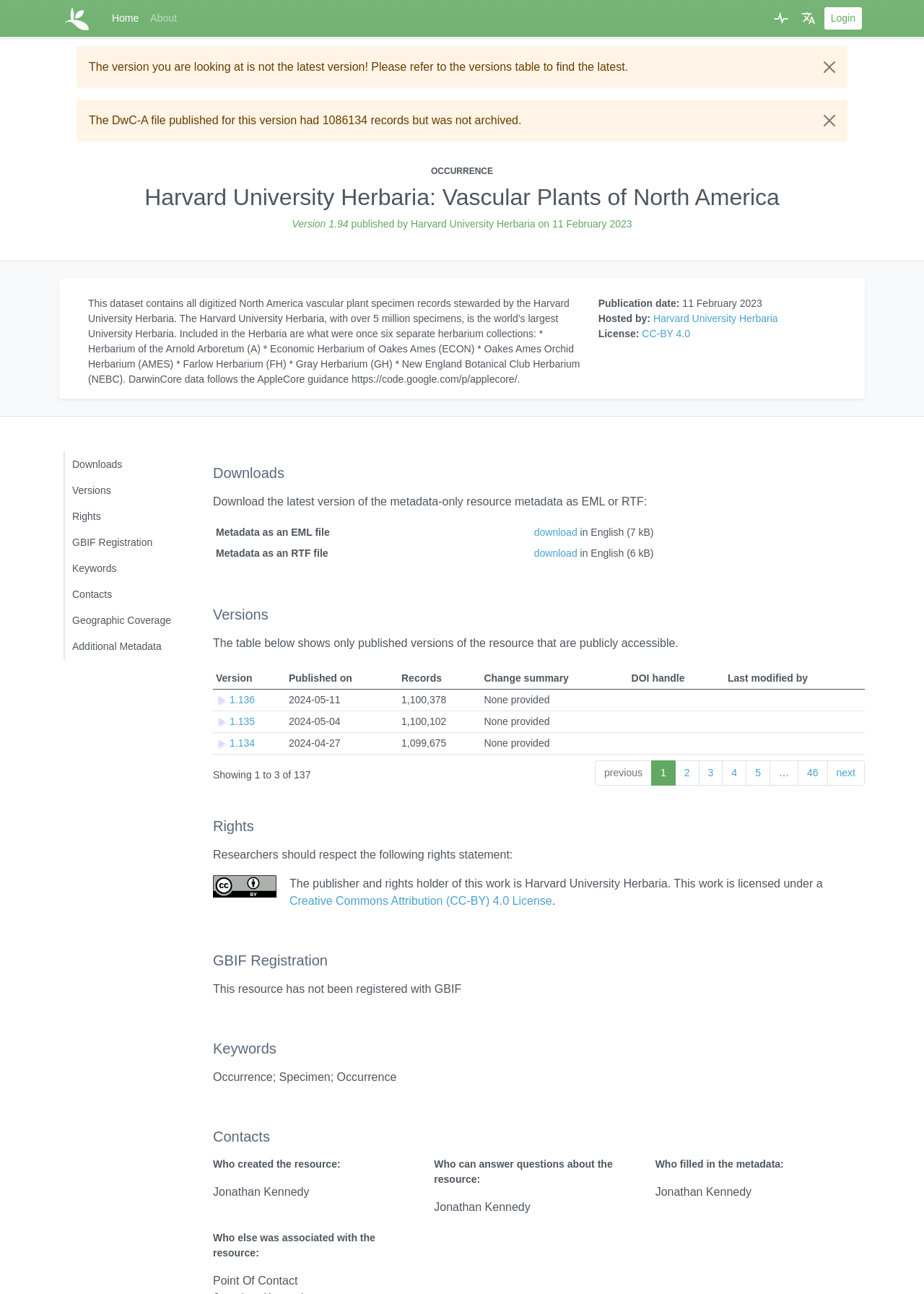Please mark the bounding box coordinates of the area that should be clicked to carry out the instruction: "Click the 'Login' button".

[0.892, 0.006, 0.933, 0.023]